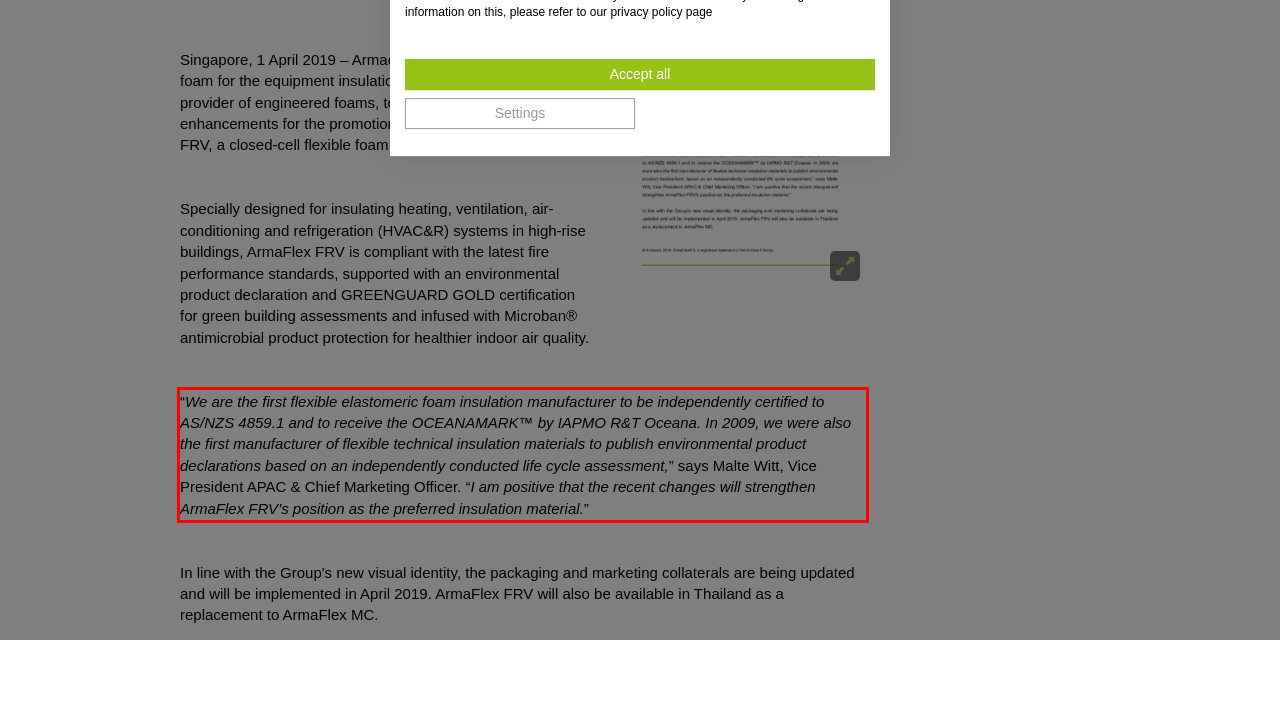By examining the provided screenshot of a webpage, recognize the text within the red bounding box and generate its text content.

“We are the first flexible elastomeric foam insulation manufacturer to be independently certified to AS/NZS 4859.1 and to receive the OCEANAMARK™ by IAPMO R&T Oceana. In 2009, we were also the first manufacturer of flexible technical insulation materials to publish environmental product declarations based on an independently conducted life cycle assessment,” says Malte Witt, Vice President APAC & Chief Marketing Officer. “I am positive that the recent changes will strengthen ArmaFlex FRV’s position as the preferred insulation material.”